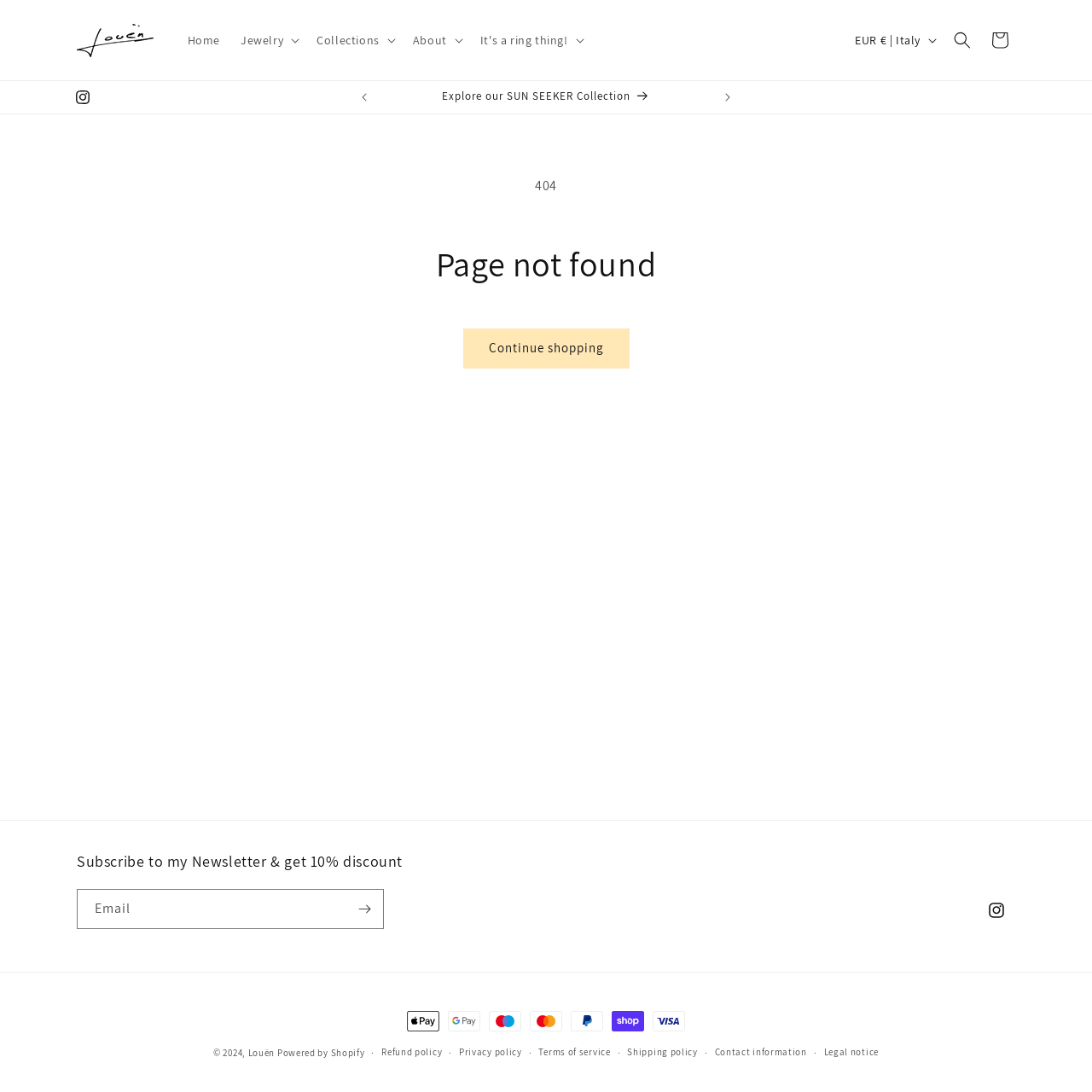Specify the bounding box coordinates of the element's area that should be clicked to execute the given instruction: "Go to Instagram". The coordinates should be four float numbers between 0 and 1, i.e., [left, top, right, bottom].

[0.895, 0.816, 0.93, 0.85]